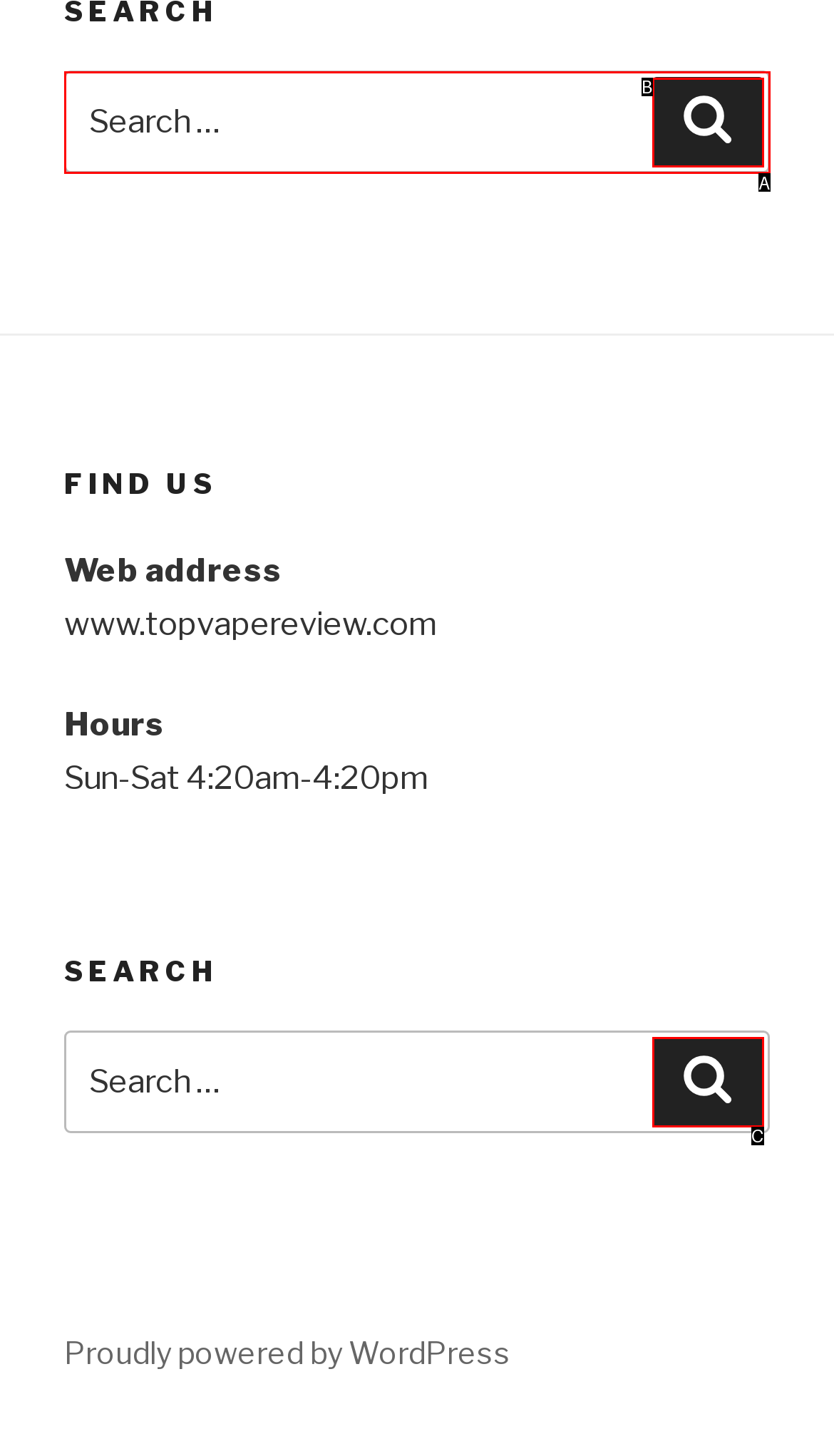Choose the UI element that best aligns with the description: Search
Respond with the letter of the chosen option directly.

C